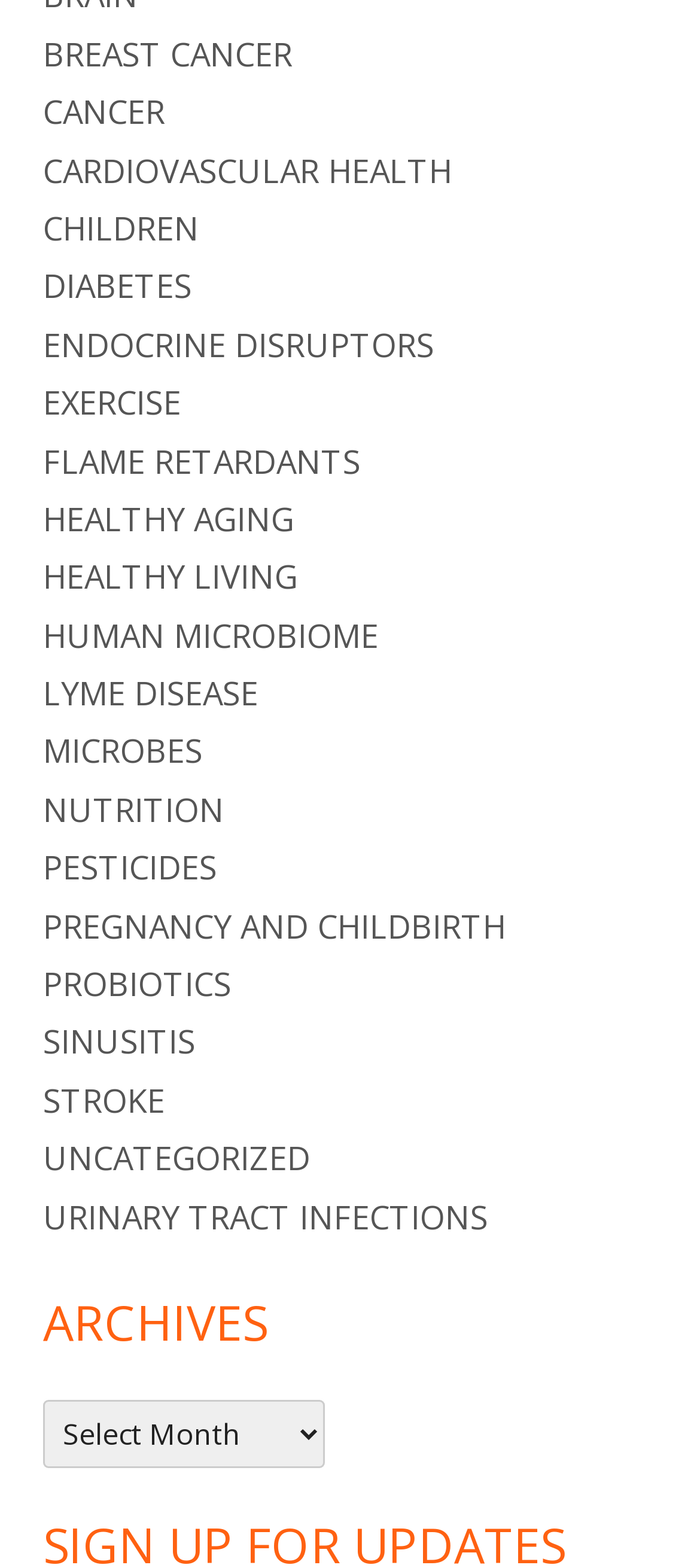Identify the bounding box coordinates of the section to be clicked to complete the task described by the following instruction: "go to LYME DISEASE". The coordinates should be four float numbers between 0 and 1, formatted as [left, top, right, bottom].

[0.062, 0.428, 0.369, 0.456]